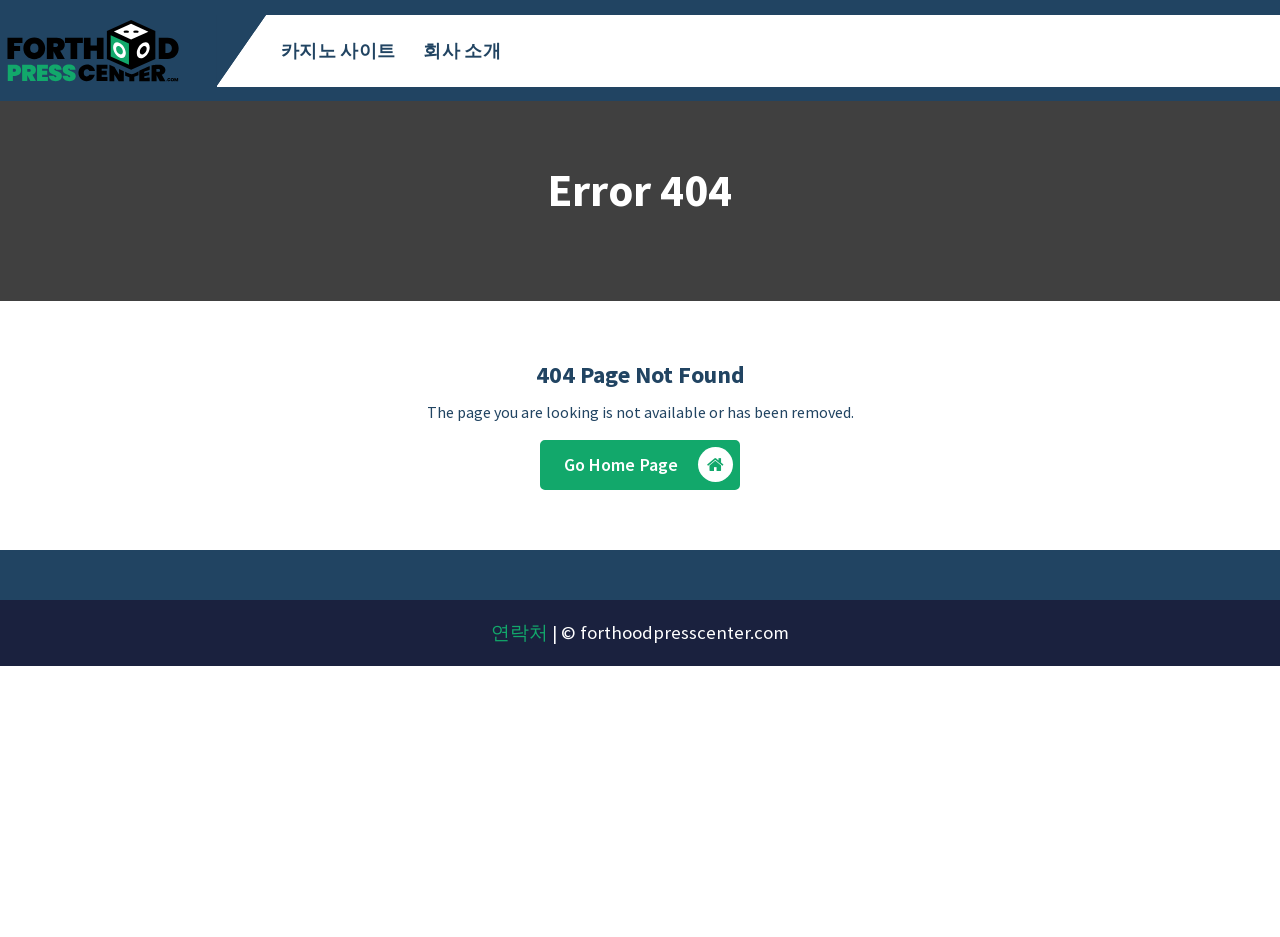What is the error code on this page?
Make sure to answer the question with a detailed and comprehensive explanation.

I determined the error code by looking at the heading 'Error 404' and '404 Page Not Found' which indicates that the page is not found.